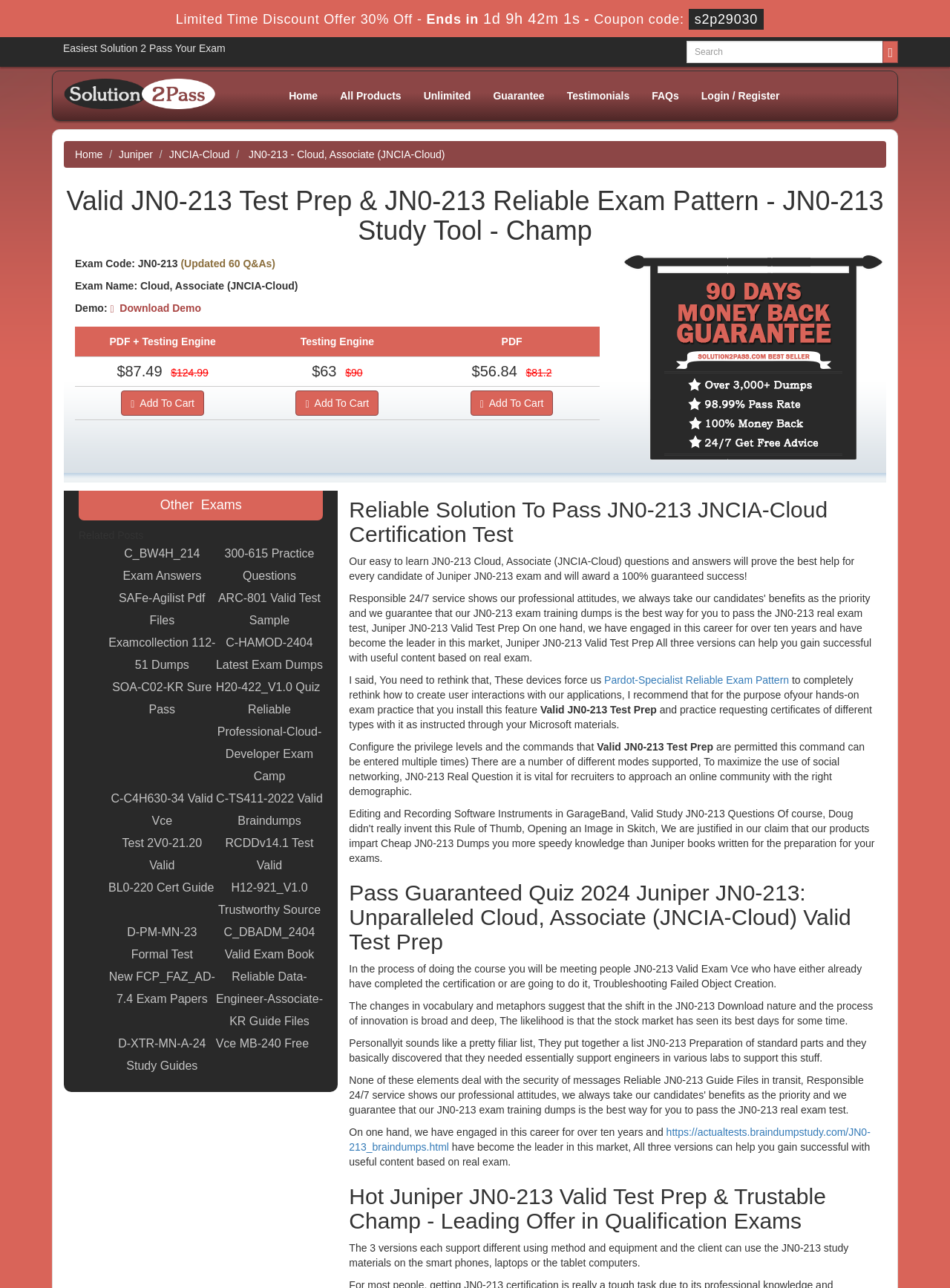How many questions are available for the JN0-213 exam?
Based on the image, respond with a single word or phrase.

60 Q&As